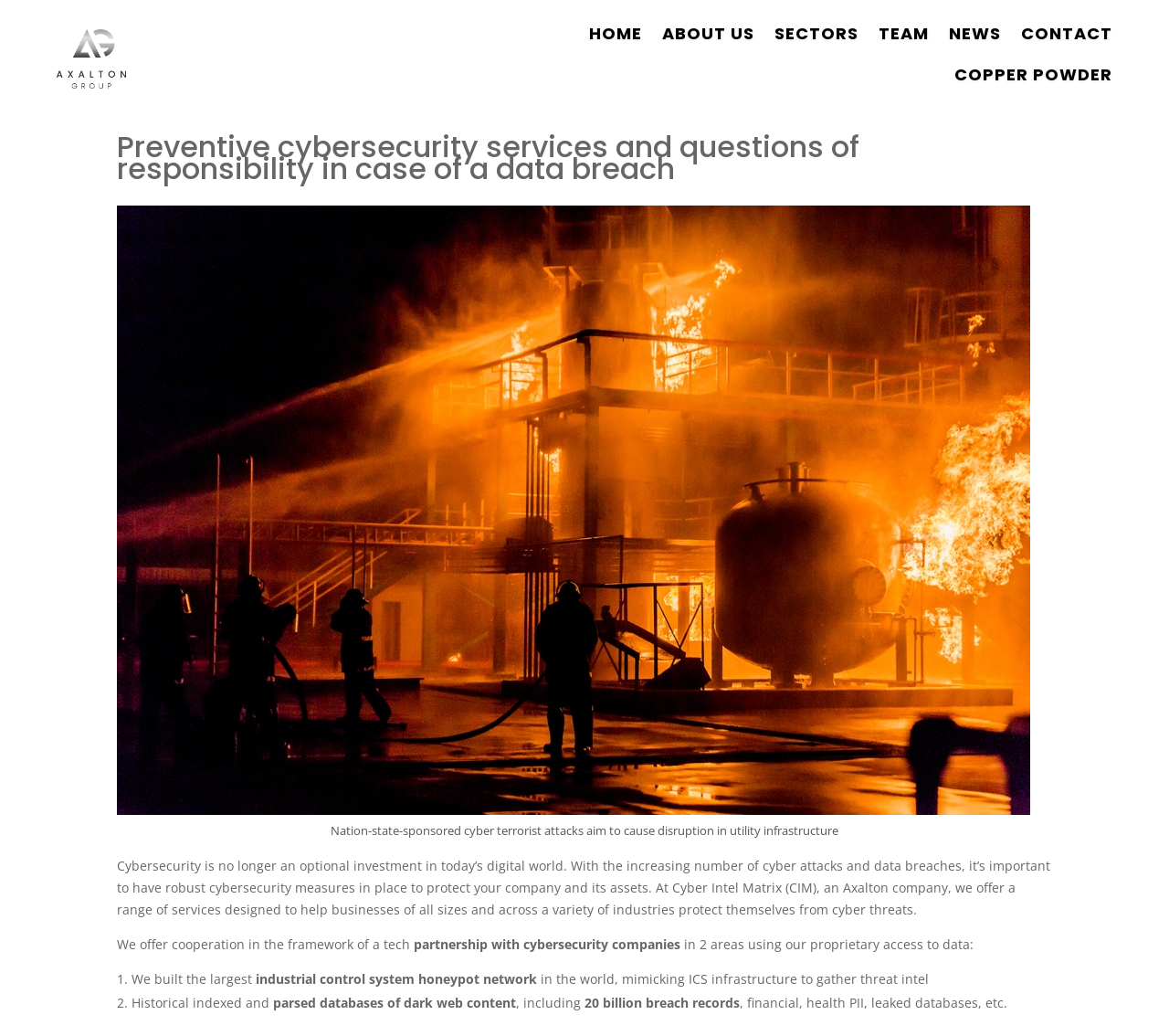Given the element description HOME, specify the bounding box coordinates of the corresponding UI element in the format (top-left x, top-left y, bottom-right x, bottom-right y). All values must be between 0 and 1.

[0.504, 0.02, 0.549, 0.053]